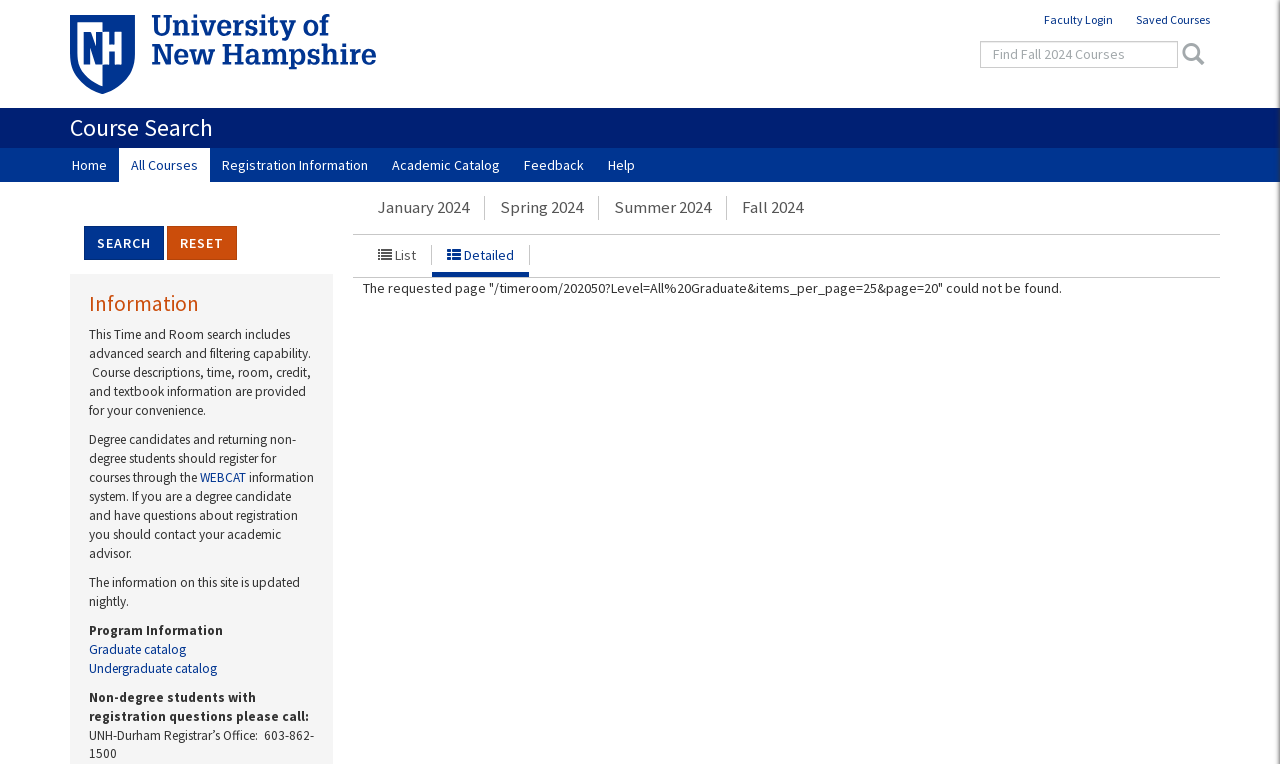Based on the element description: "Skip to main content", identify the bounding box coordinates for this UI element. The coordinates must be four float numbers between 0 and 1, listed as [left, top, right, bottom].

[0.443, 0.0, 0.475, 0.014]